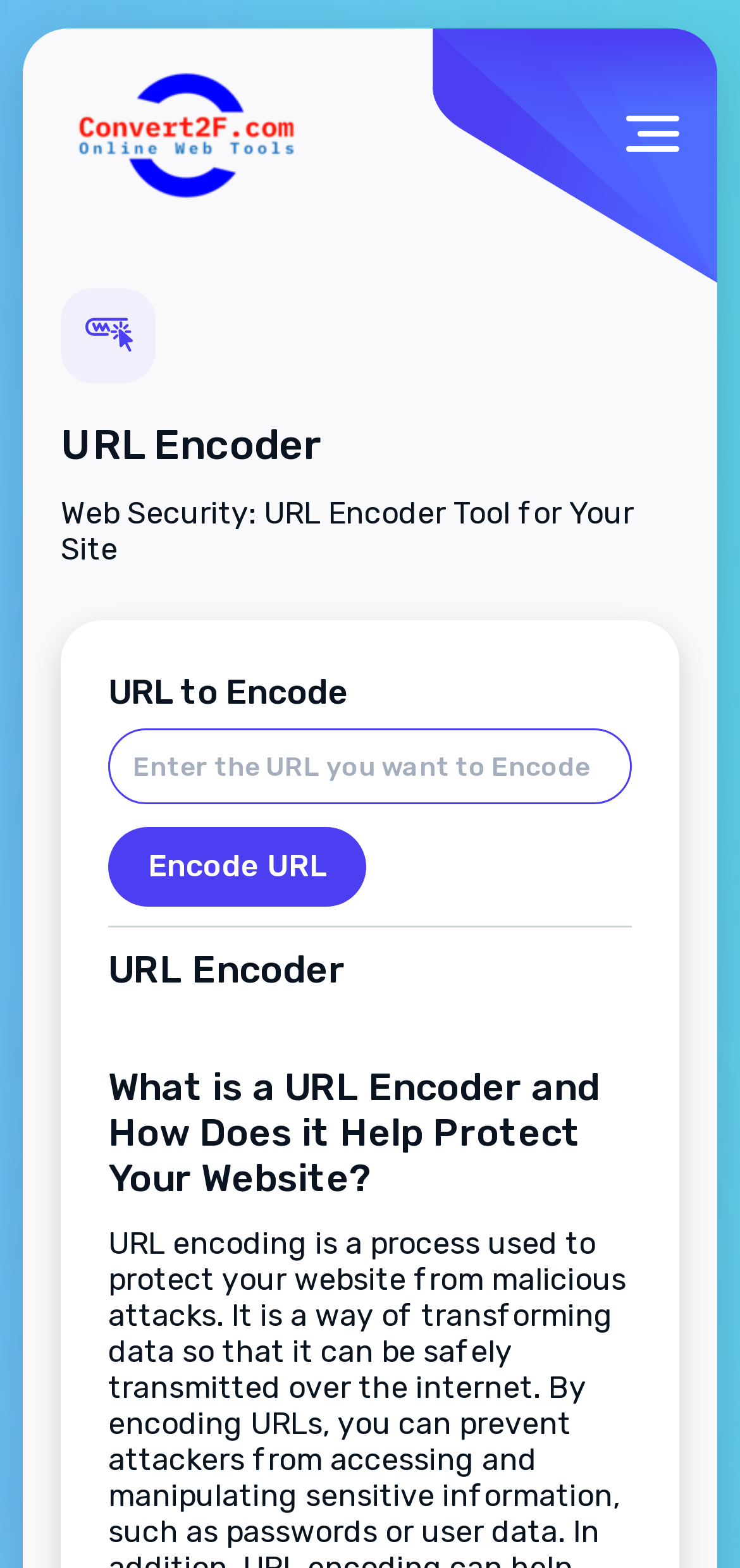Can you give a comprehensive explanation to the question given the content of the image?
What is the topic of the article on the webpage?

The webpage contains a heading 'What is a URL Encoder and How Does it Help Protect Your Website?' which suggests that the article on the webpage is about the URL Encoder tool and its role in protecting websites.